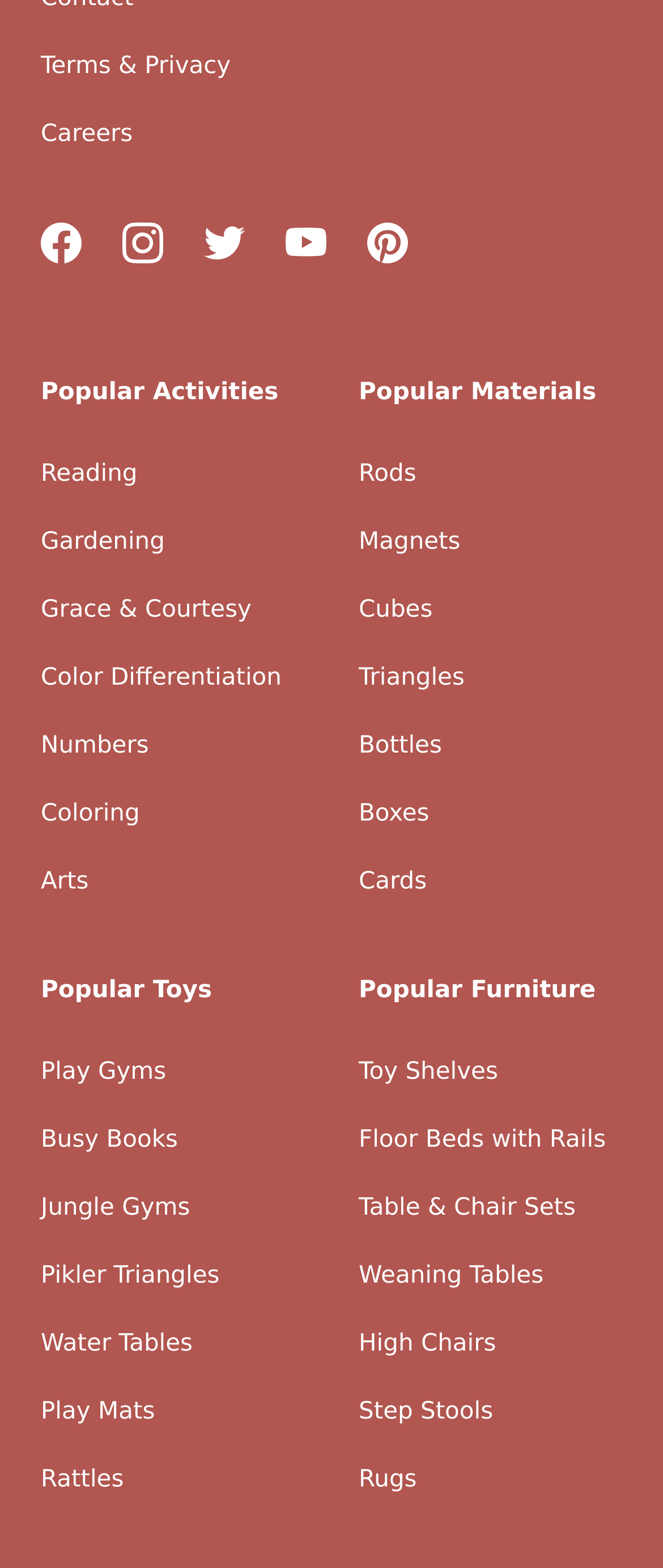Could you provide the bounding box coordinates for the portion of the screen to click to complete this instruction: "Browse popular toys"?

[0.062, 0.619, 0.459, 0.645]